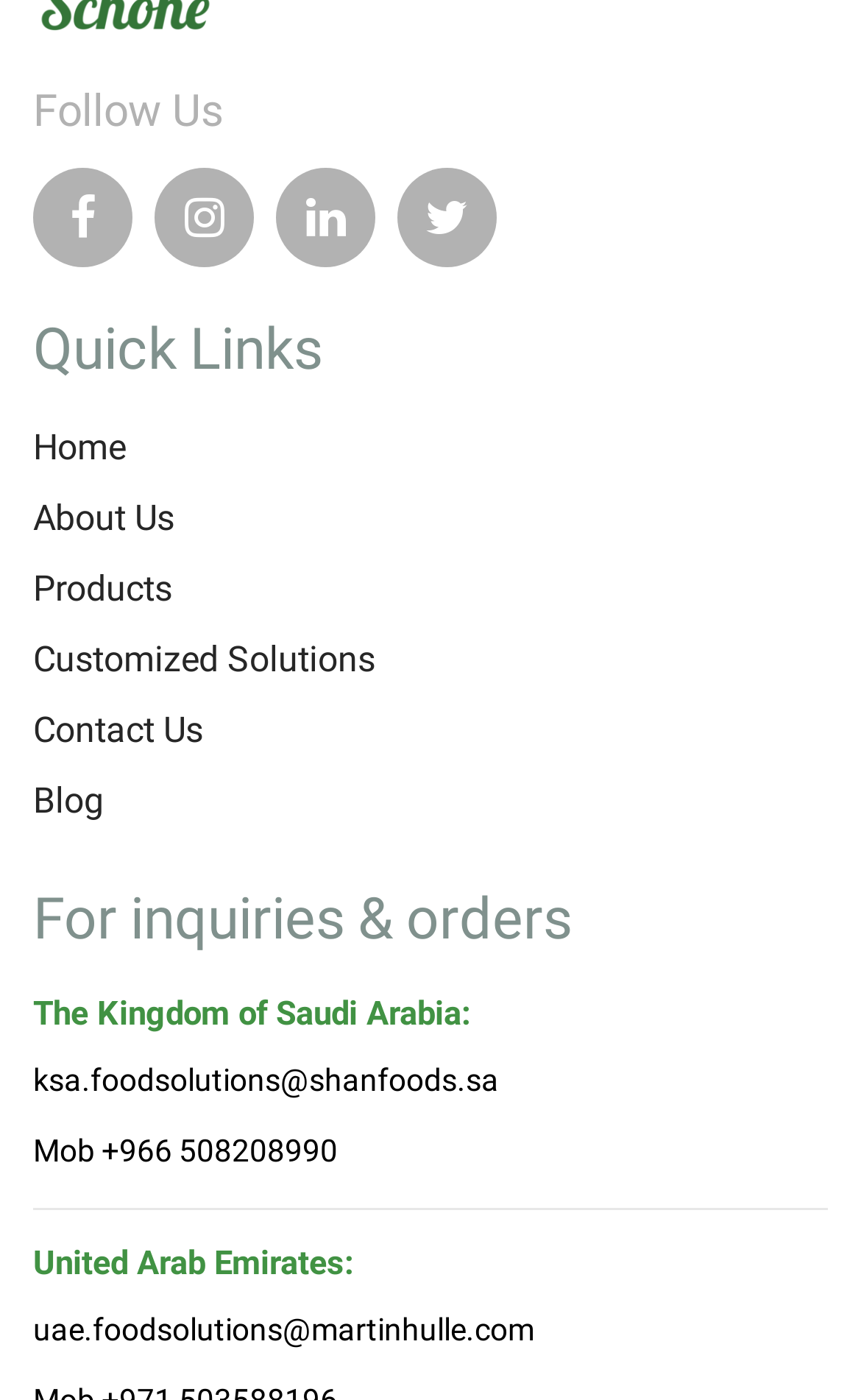Respond with a single word or phrase to the following question: What is the last quick link listed?

Blog